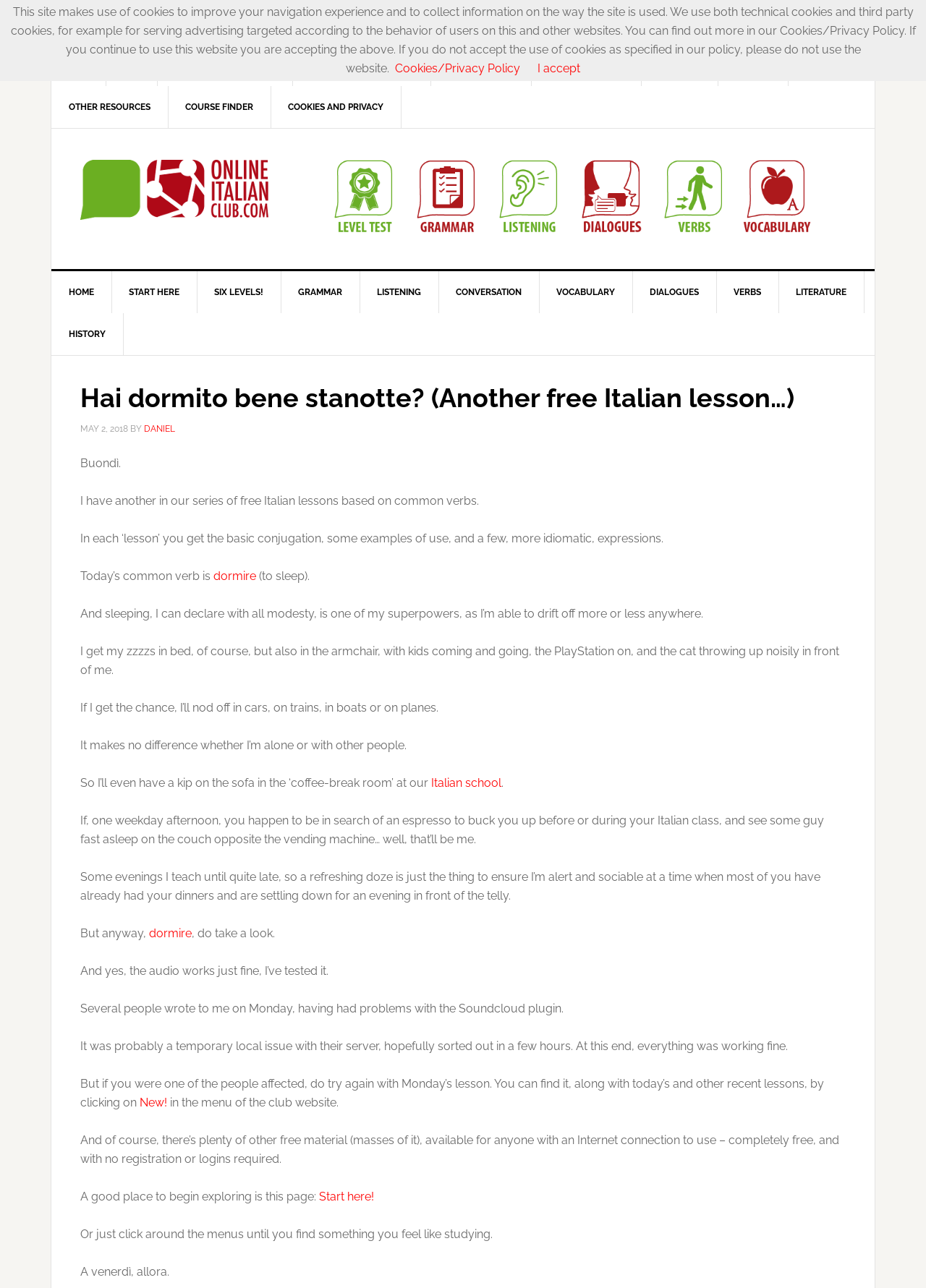Please specify the bounding box coordinates of the clickable section necessary to execute the following command: "Click on the 'dormire' link".

[0.23, 0.442, 0.277, 0.452]